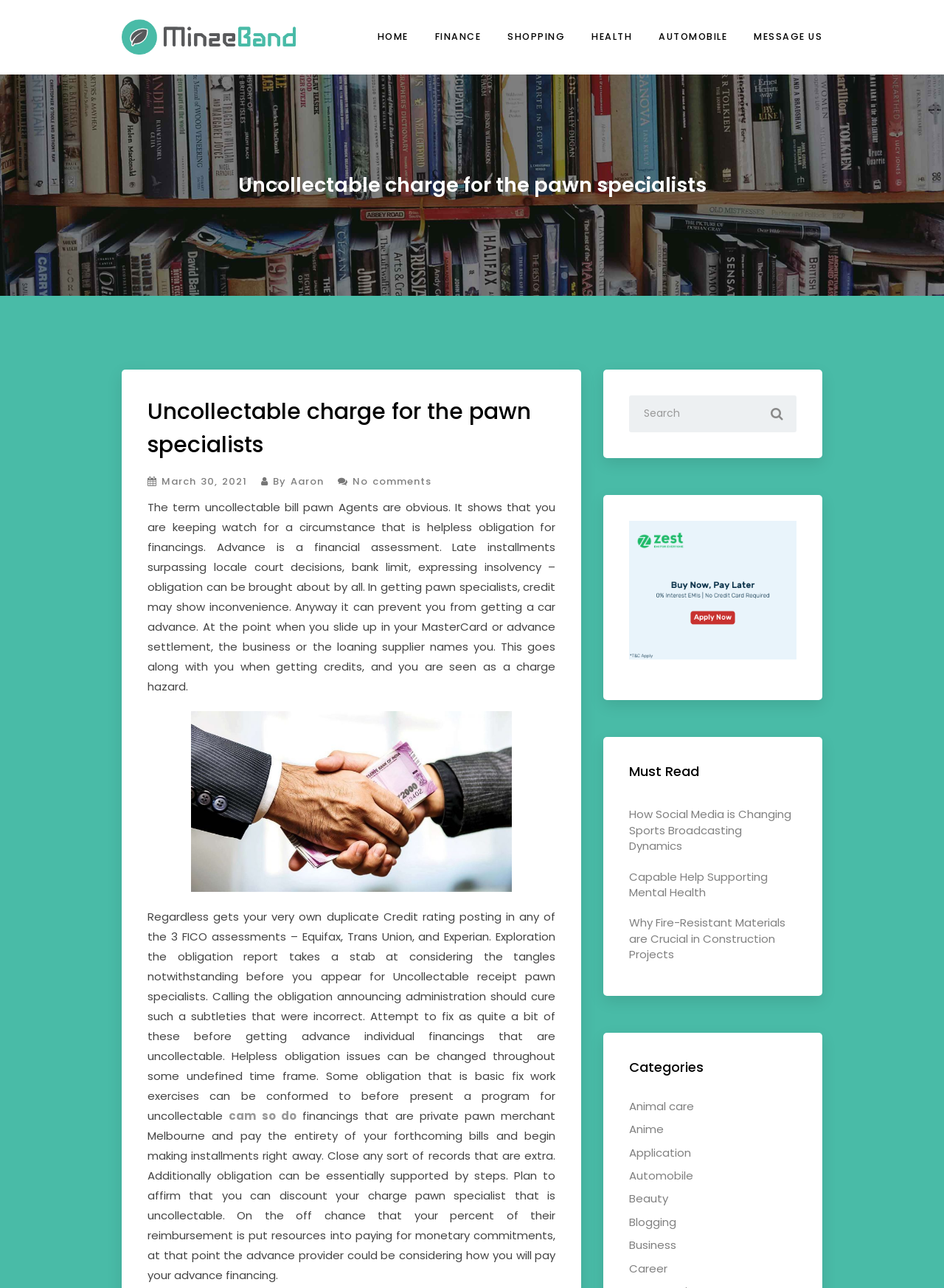Determine the bounding box coordinates for the clickable element to execute this instruction: "Click on the 'AUTOMOBILE' link". Provide the coordinates as four float numbers between 0 and 1, i.e., [left, top, right, bottom].

[0.694, 0.014, 0.774, 0.044]